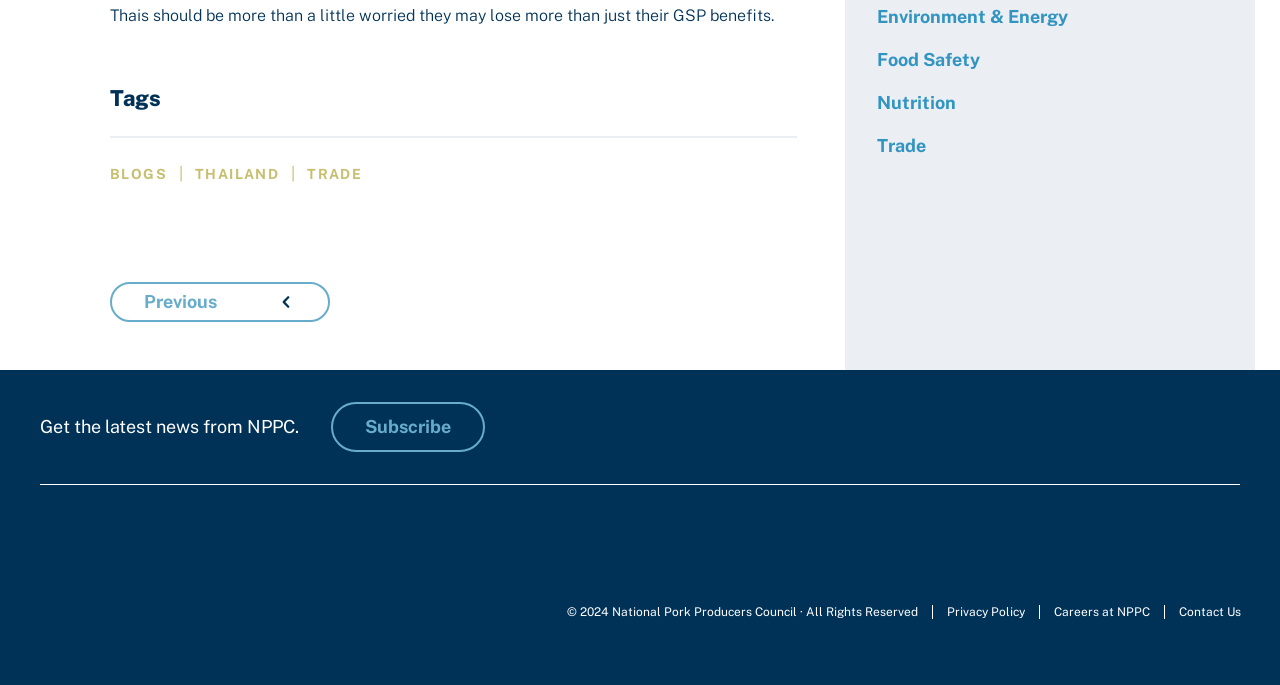Locate the bounding box coordinates of the item that should be clicked to fulfill the instruction: "Visit the 'Environment & Energy' page".

[0.685, 0.009, 0.834, 0.039]